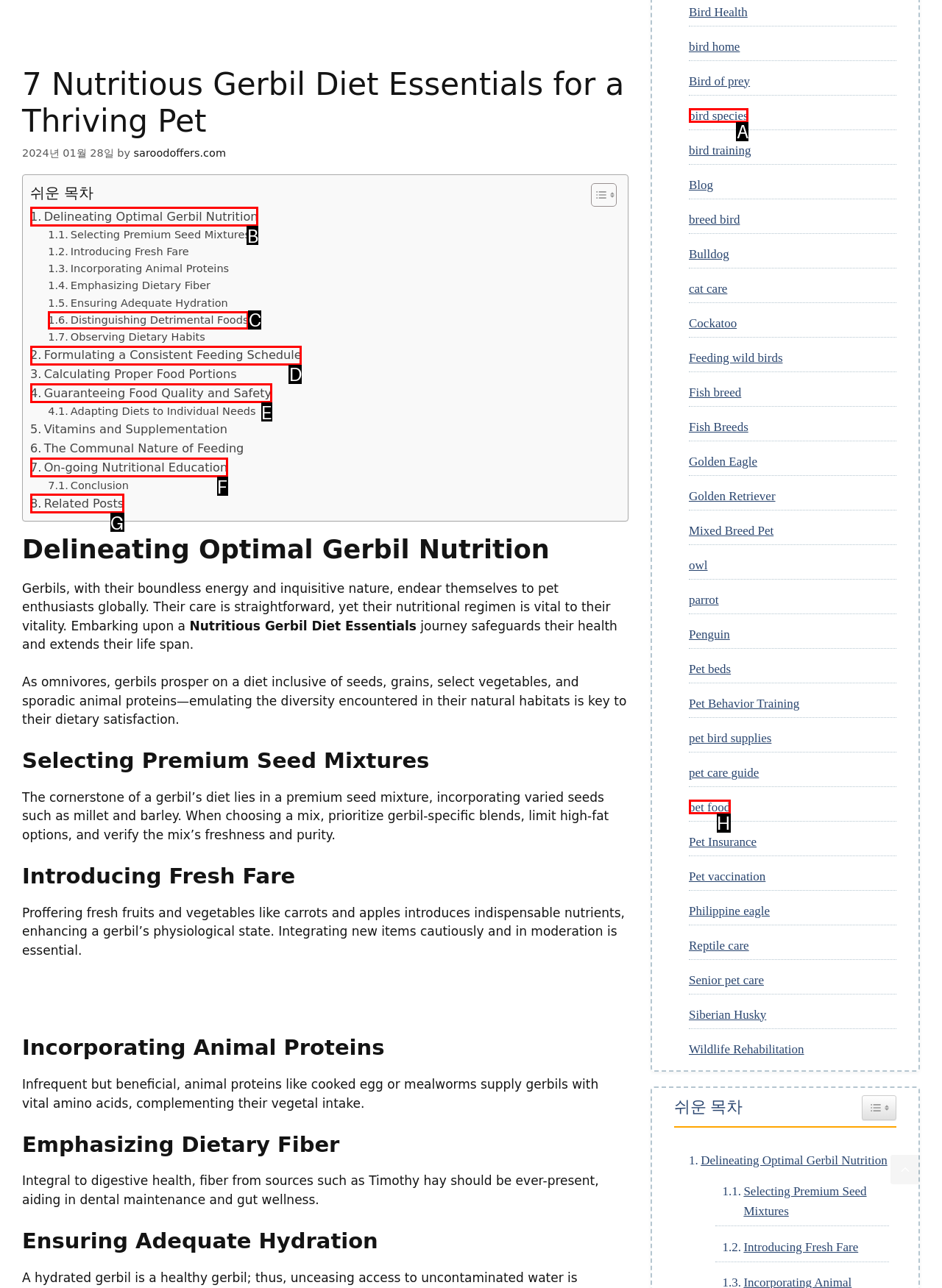Find the HTML element that matches the description provided: Guaranteeing Food Quality and Safety
Answer using the corresponding option letter.

E